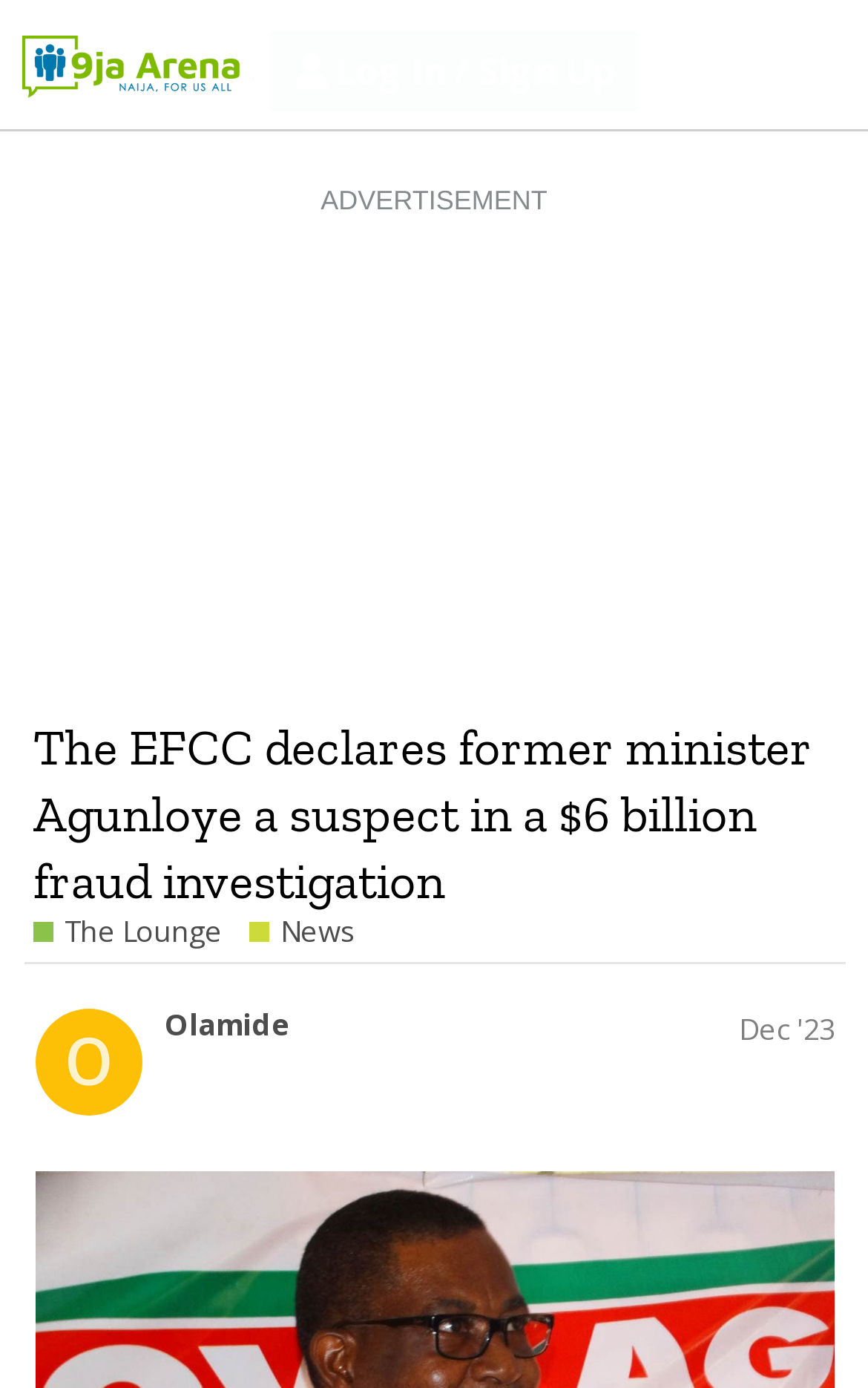Please locate the bounding box coordinates of the element that needs to be clicked to achieve the following instruction: "Go to The Lounge". The coordinates should be four float numbers between 0 and 1, i.e., [left, top, right, bottom].

[0.038, 0.652, 0.256, 0.681]